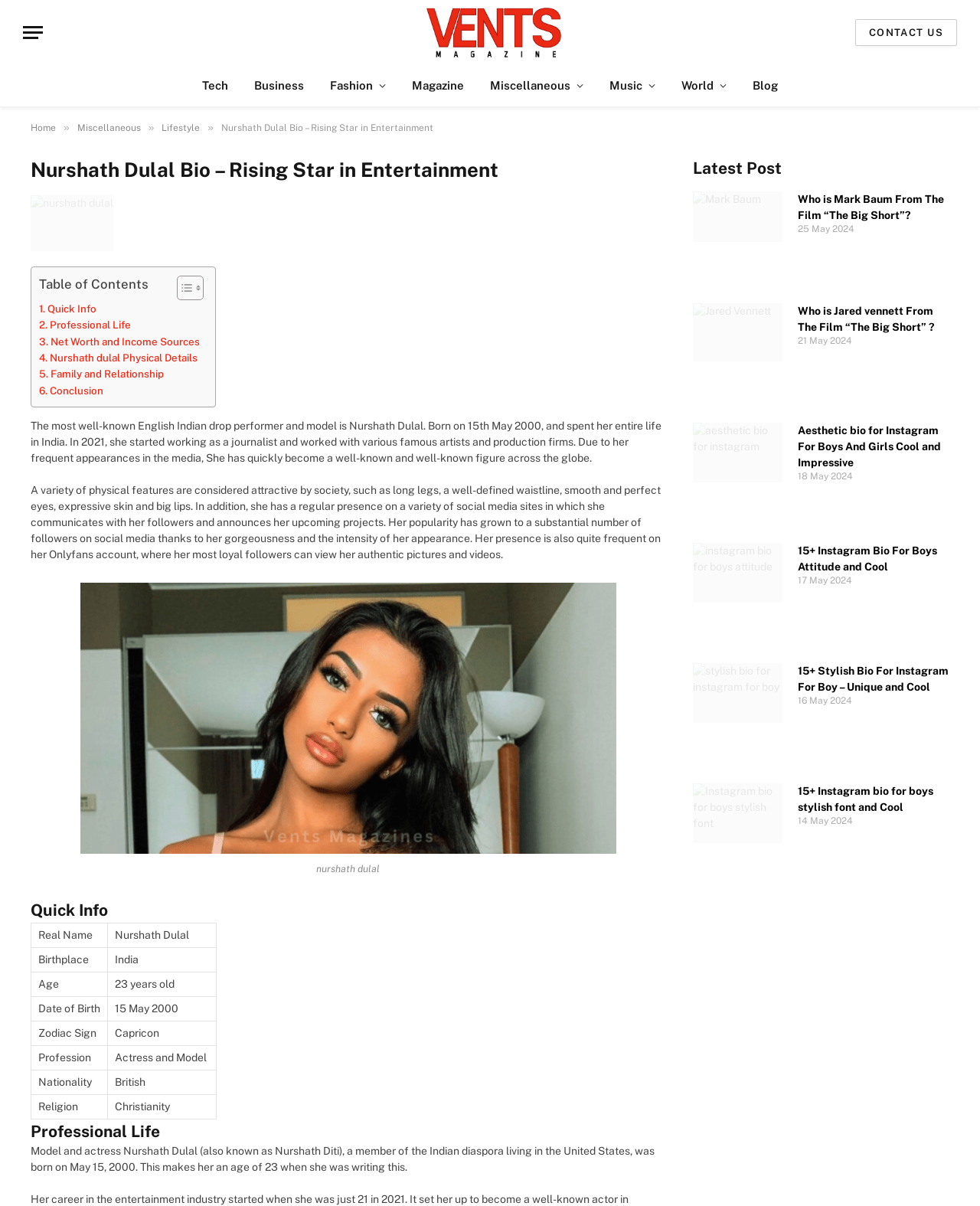Determine the bounding box for the described HTML element: "Professional Life". Ensure the coordinates are four float numbers between 0 and 1 in the format [left, top, right, bottom].

[0.04, 0.263, 0.136, 0.277]